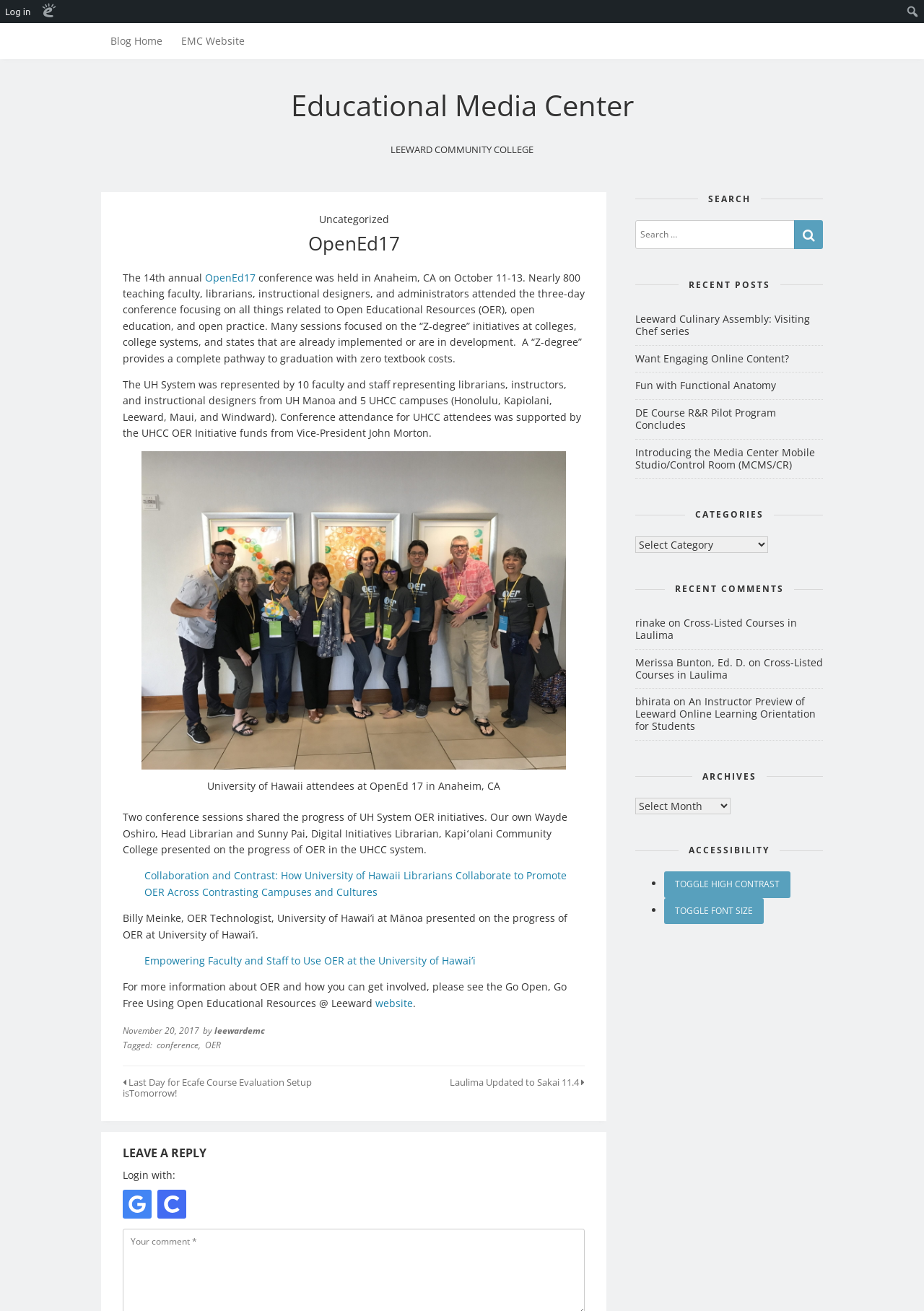Respond with a single word or phrase for the following question: 
What is the purpose of the 'Go Open, Go Free Using Open Educational Resources @ Leeward' website?

To provide information about OER